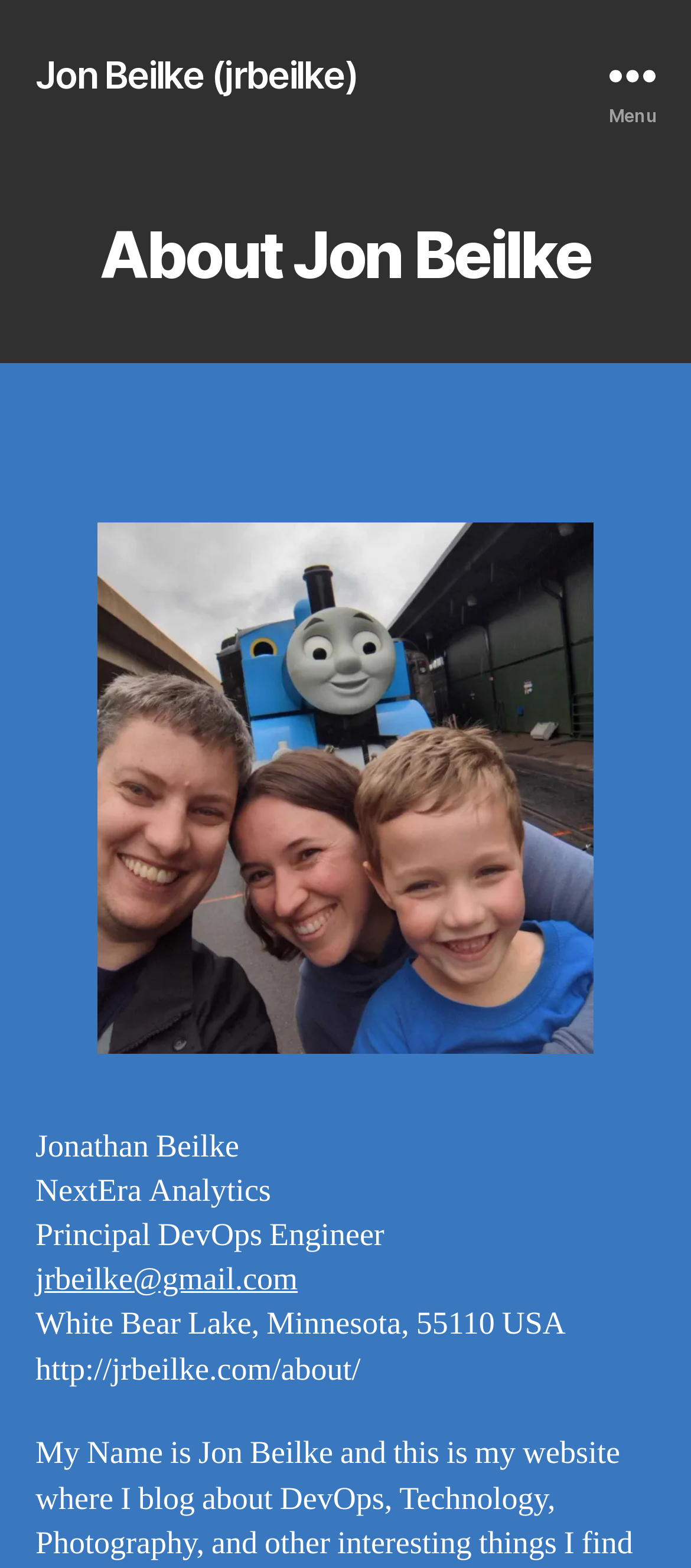Give a concise answer using only one word or phrase for this question:
What is the city and state where Jon Beilke lives?

White Bear Lake, Minnesota